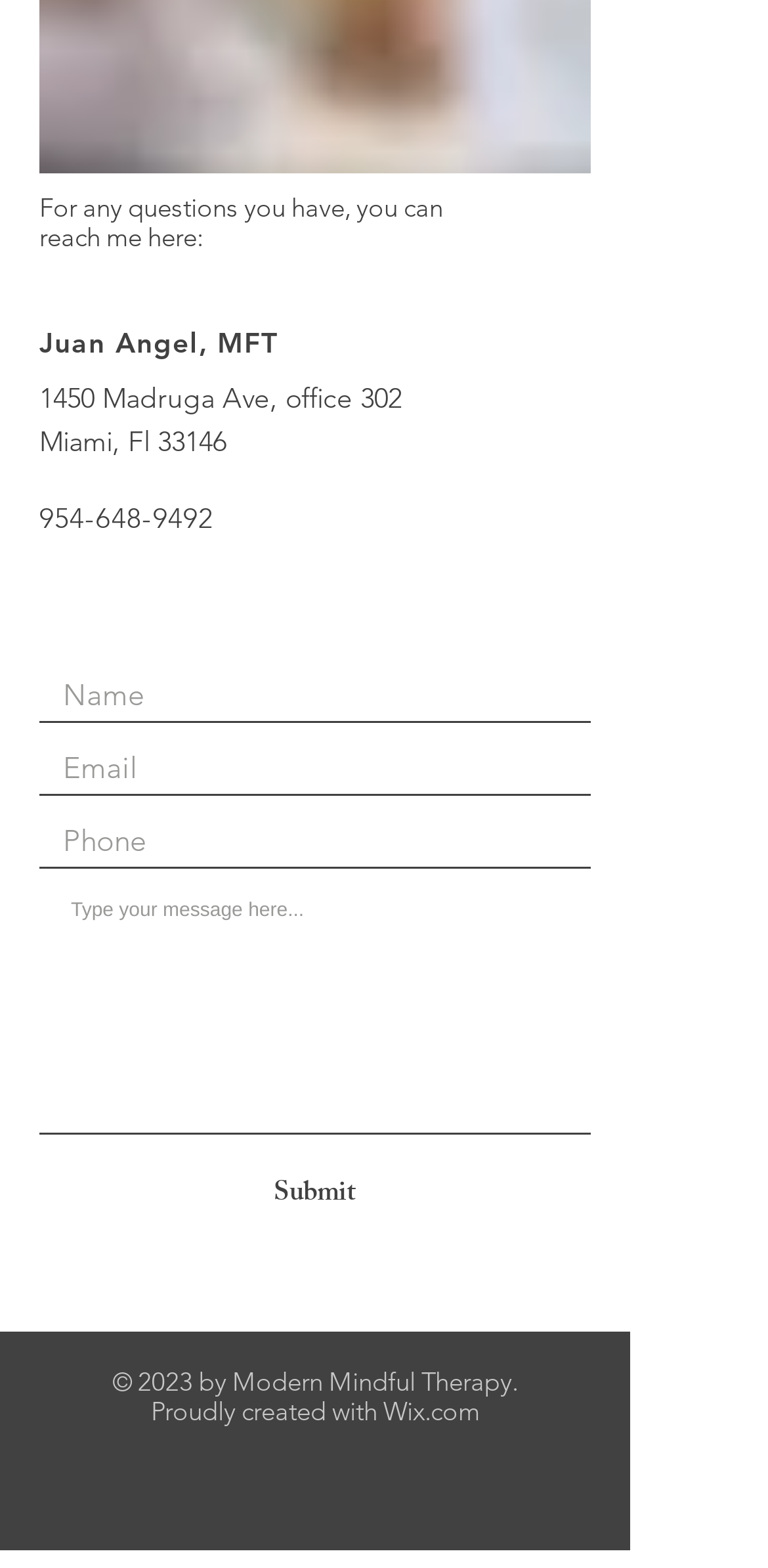Please answer the following question using a single word or phrase: 
Who created the website?

Wix.com